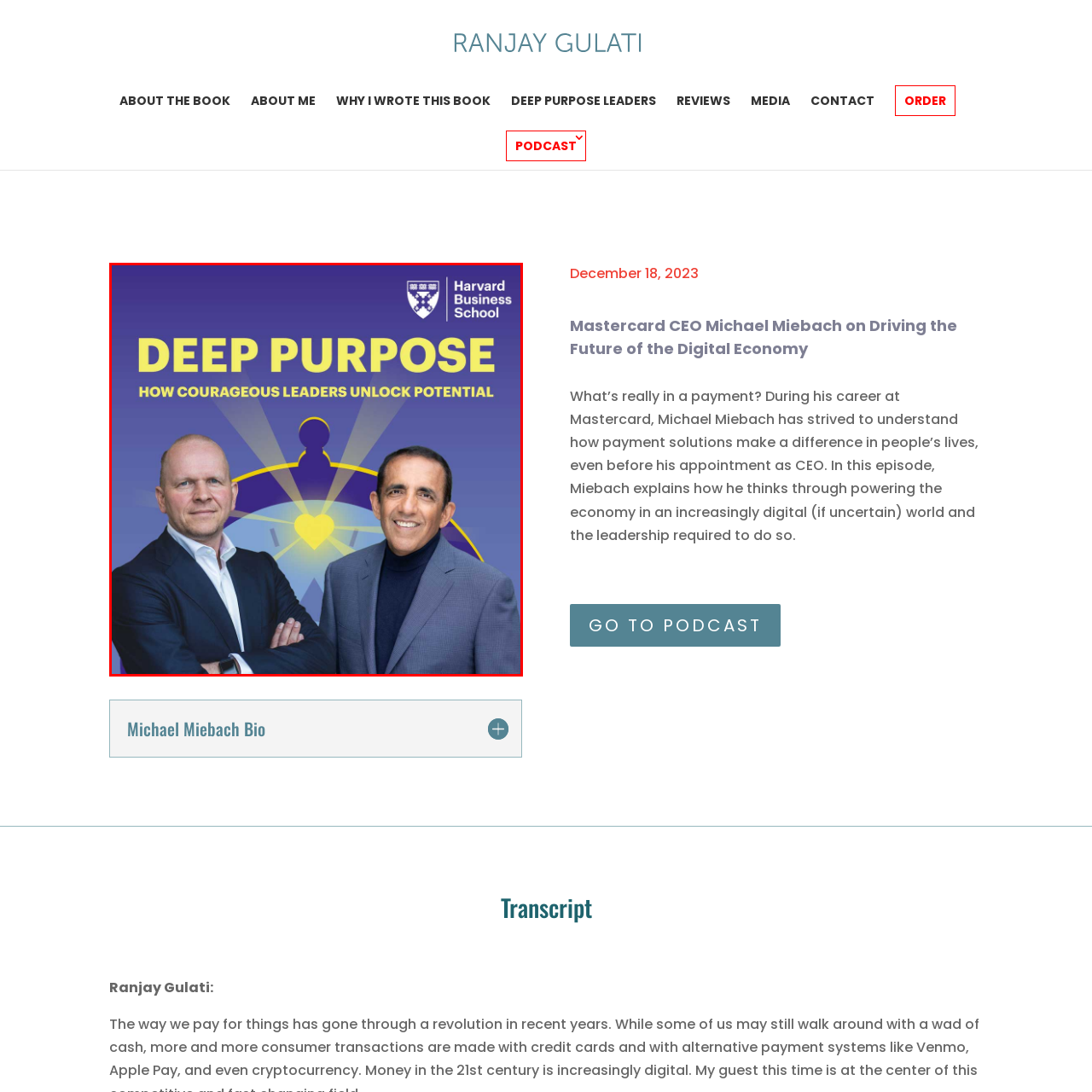What is the academic foundation of the insights?
Inspect the image enclosed by the red bounding box and elaborate on your answer with as much detail as possible based on the visual cues.

The Harvard Business School logo is present in the top corner of the image, indicating the academic foundation of the insights presented.